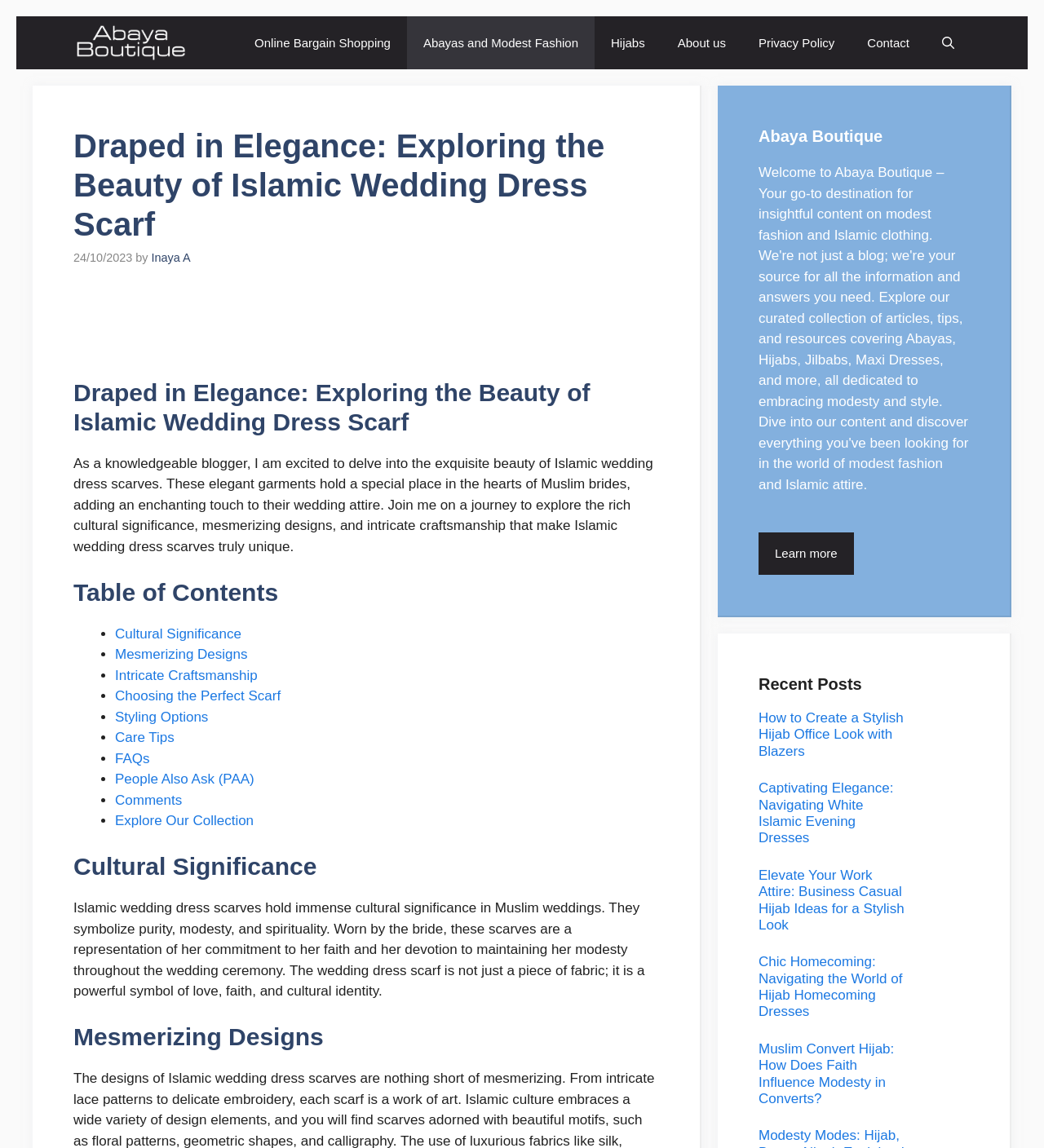Show the bounding box coordinates of the element that should be clicked to complete the task: "Read the 'Cultural Significance' section".

[0.07, 0.742, 0.631, 0.768]